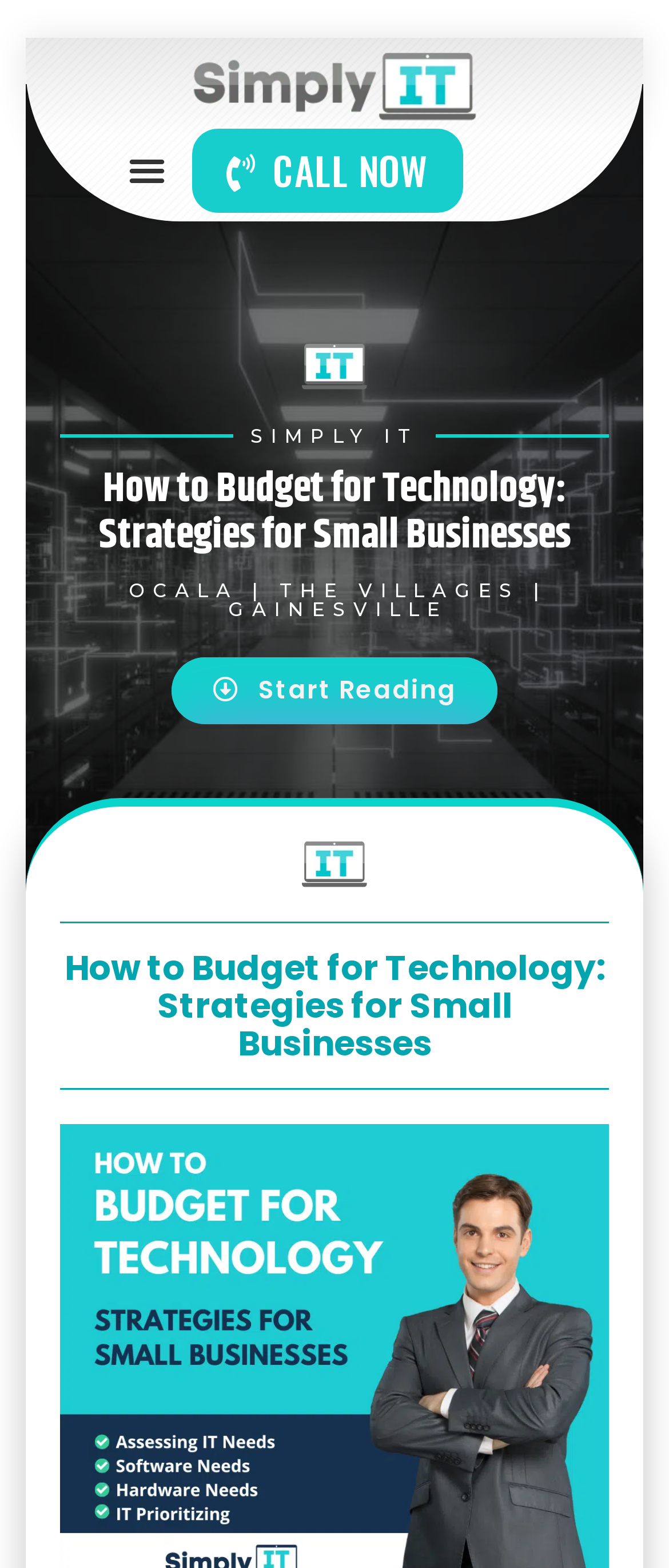Based on the image, give a detailed response to the question: What is the purpose of the 'Start Reading' button?

I inferred the purpose of the 'Start Reading' button by its location and text. It is a prominent button located below the main heading, suggesting that it is a call-to-action element. The text 'Start Reading' implies that it is meant for users to start reading the article.